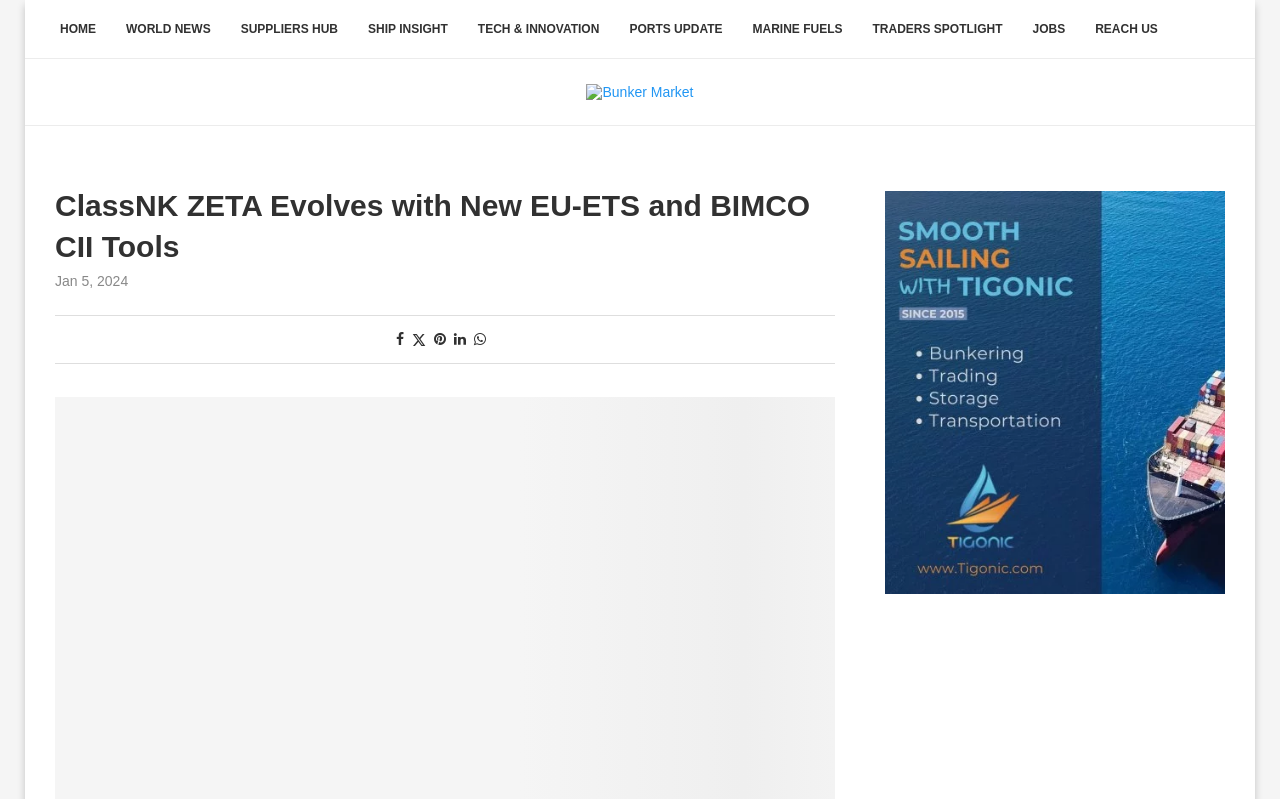Pinpoint the bounding box coordinates of the clickable element needed to complete the instruction: "View image of Tigonic Petroleum". The coordinates should be provided as four float numbers between 0 and 1: [left, top, right, bottom].

[0.691, 0.239, 0.957, 0.743]